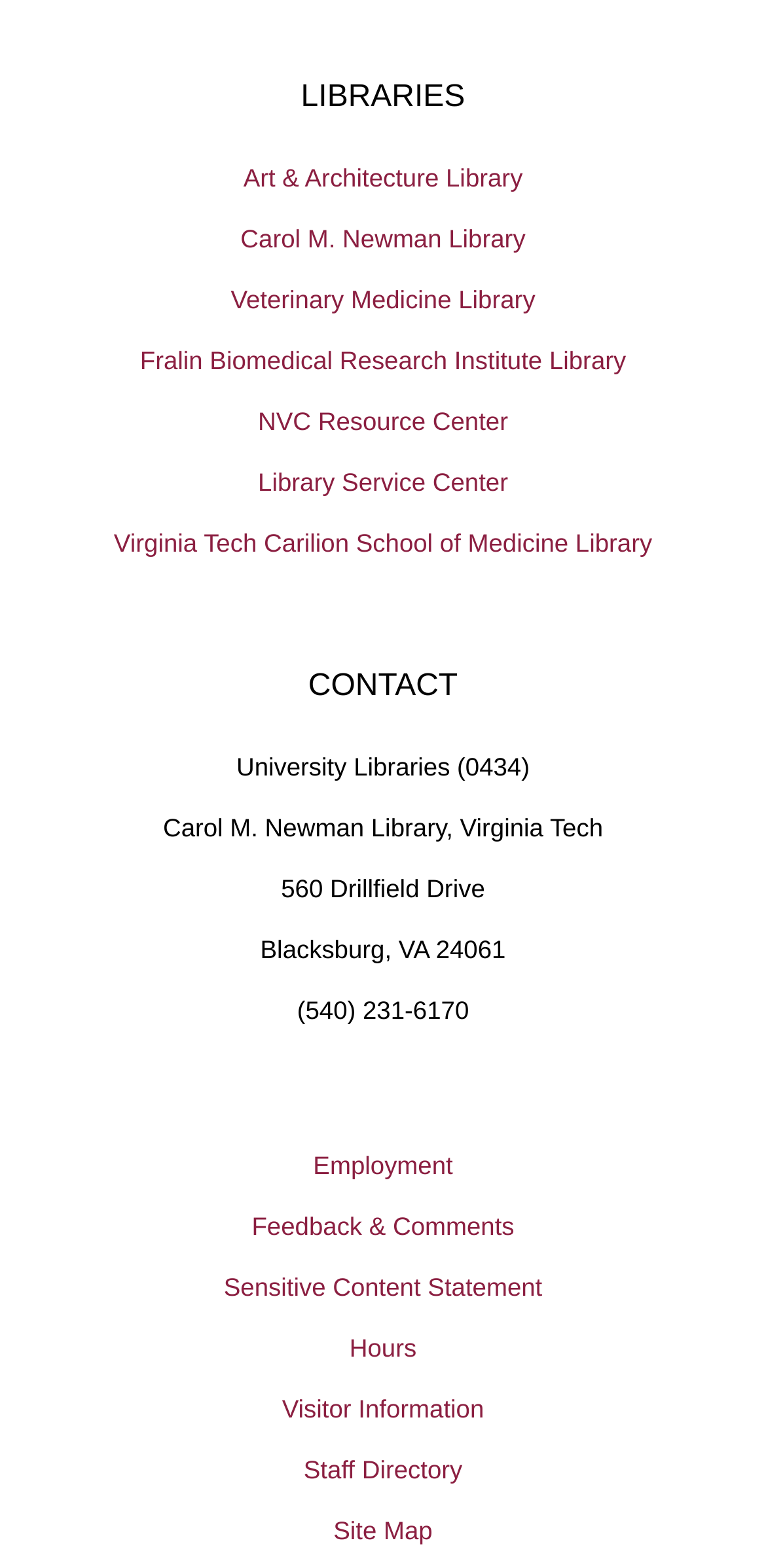Using the provided element description: "Staff Directory", determine the bounding box coordinates of the corresponding UI element in the screenshot.

[0.0, 0.918, 1.0, 0.957]